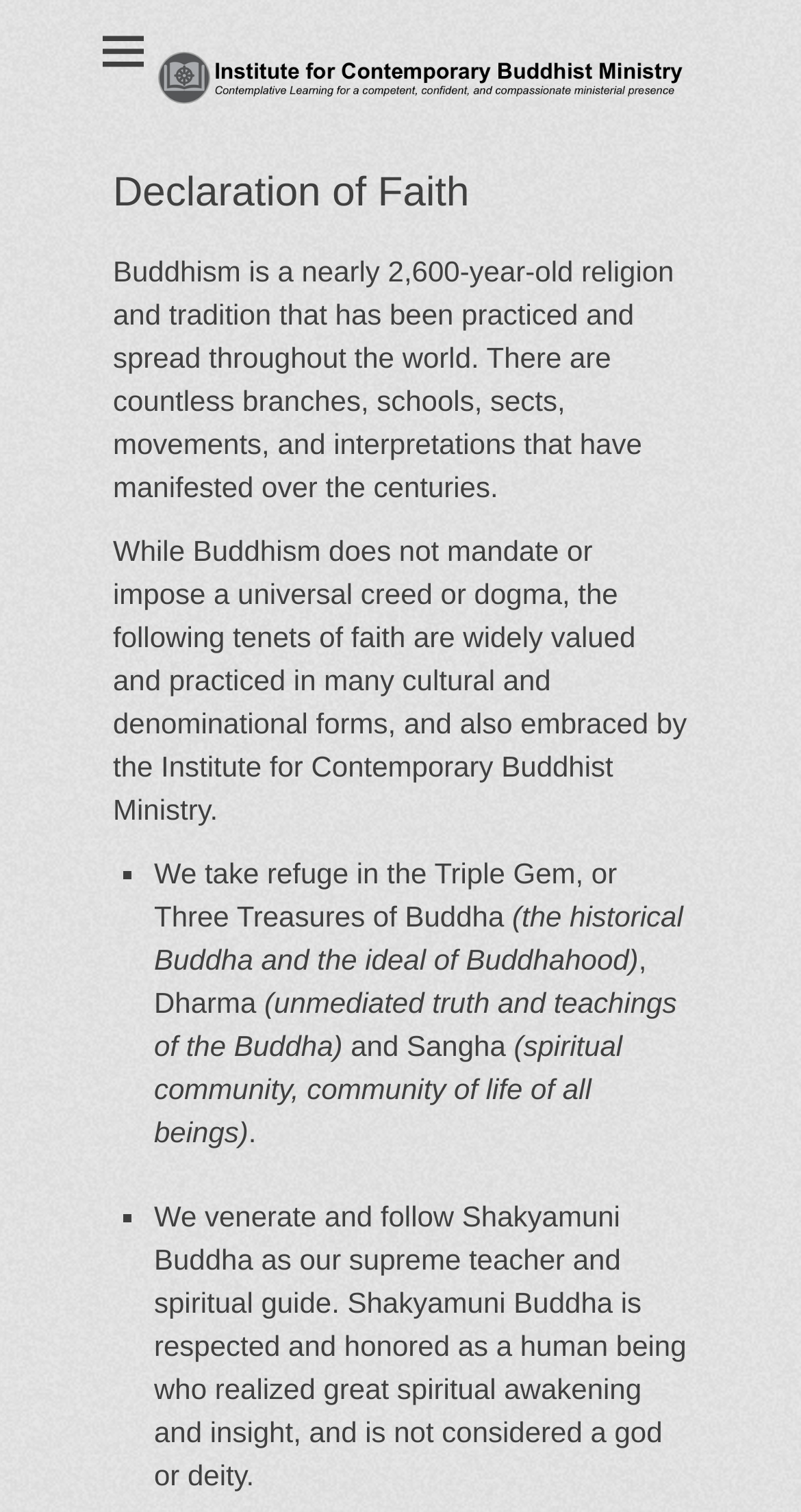Use a single word or phrase to answer the question: 
What is the purpose of the institute?

Contemplative Learning